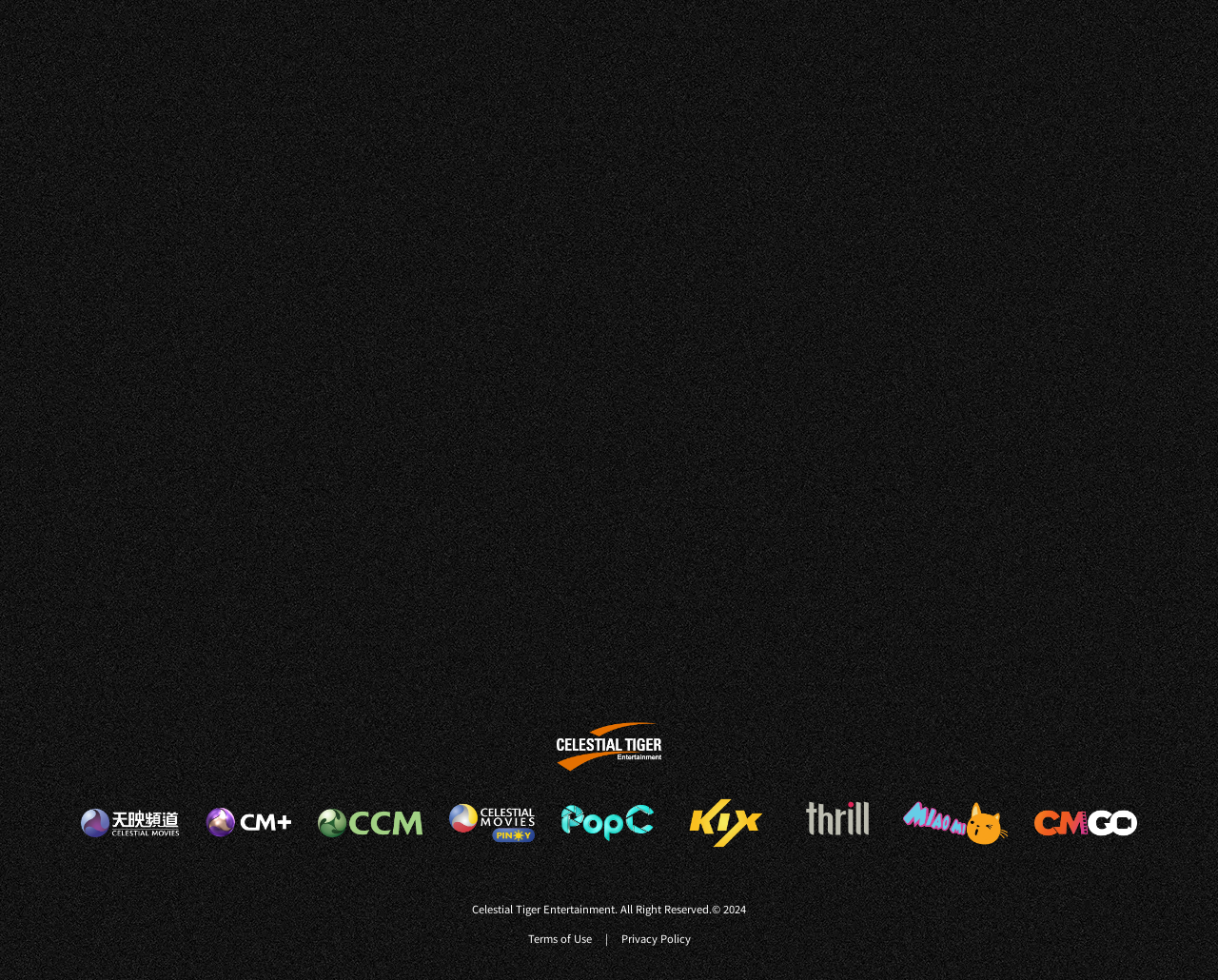Given the element description: "Privacy Policy", predict the bounding box coordinates of the UI element it refers to, using four float numbers between 0 and 1, i.e., [left, top, right, bottom].

[0.51, 0.95, 0.567, 0.965]